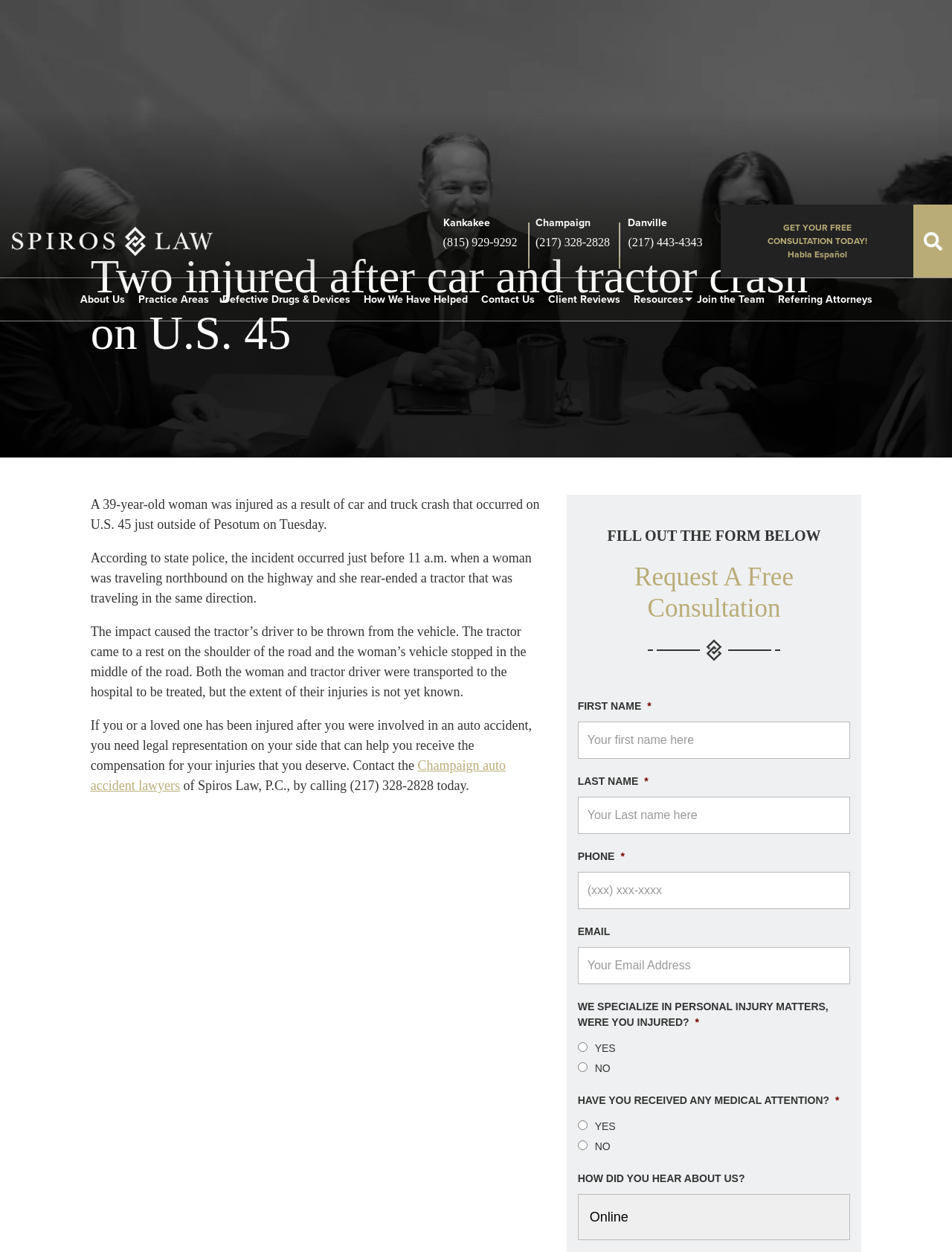Given the description: "Defective Drugs & Devices", determine the bounding box coordinates of the UI element. The coordinates should be formatted as four float numbers between 0 and 1, [left, top, right, bottom].

[0.243, 0.064, 0.381, 0.087]